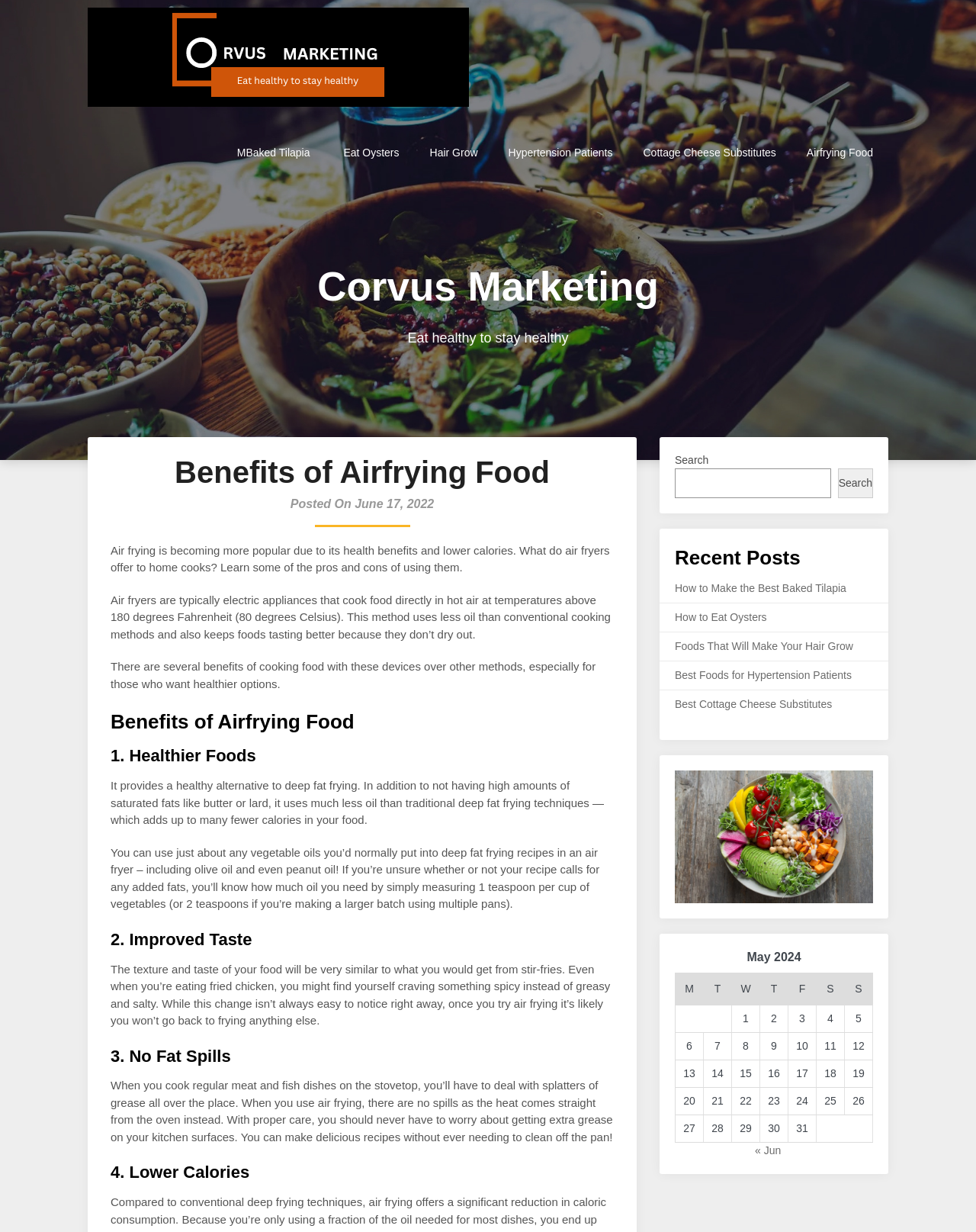How does air frying differ from traditional cooking methods?
Look at the screenshot and provide an in-depth answer.

Air frying differs from traditional cooking methods in that it uses less oil, as stated in the text 'This method uses less oil than conventional cooking methods and also keeps foods tasting better because they don’t dry out.' This implies that air frying is a healthier alternative to traditional cooking methods.